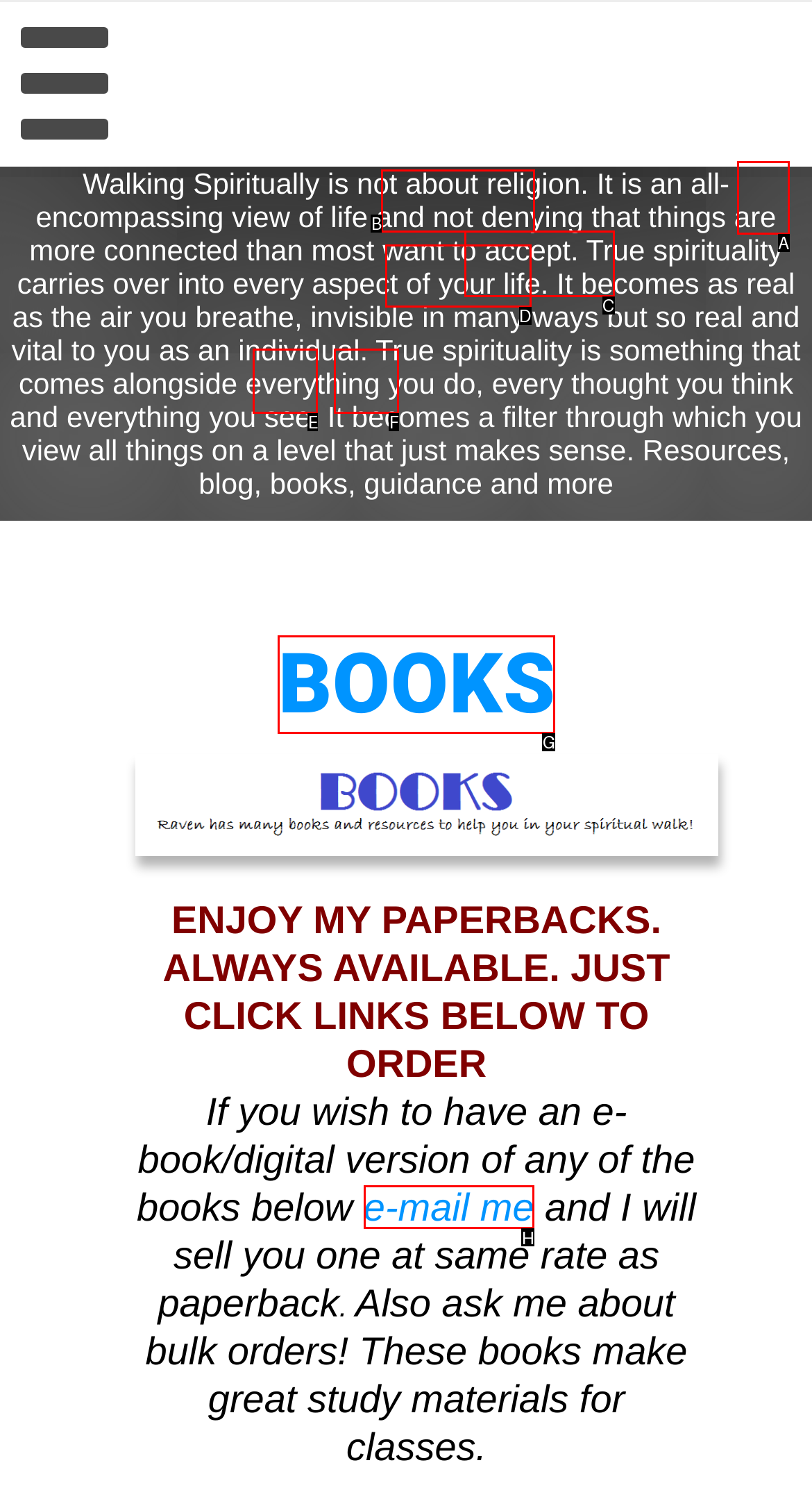Select the HTML element that needs to be clicked to perform the task: Email for an e-book version. Reply with the letter of the chosen option.

H